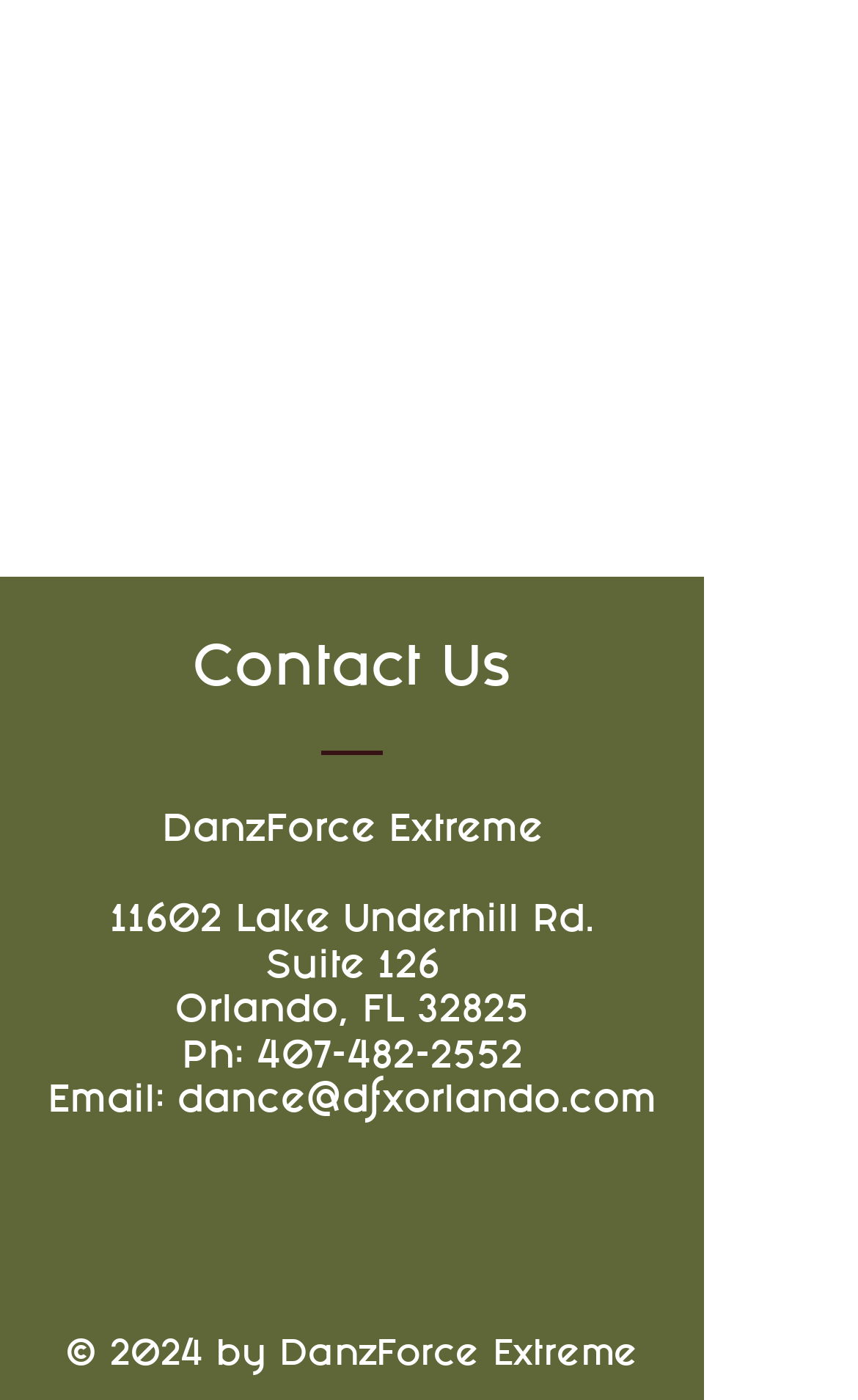Please provide a detailed answer to the question below based on the screenshot: 
What is the address of DanzForce Extreme?

The address can be found in the contact information section, which is located in the middle of the webpage. It is listed as 'DanzForce Extreme 11602 Lake Underhill Rd. Suite 126 Orlando, FL 32825'.